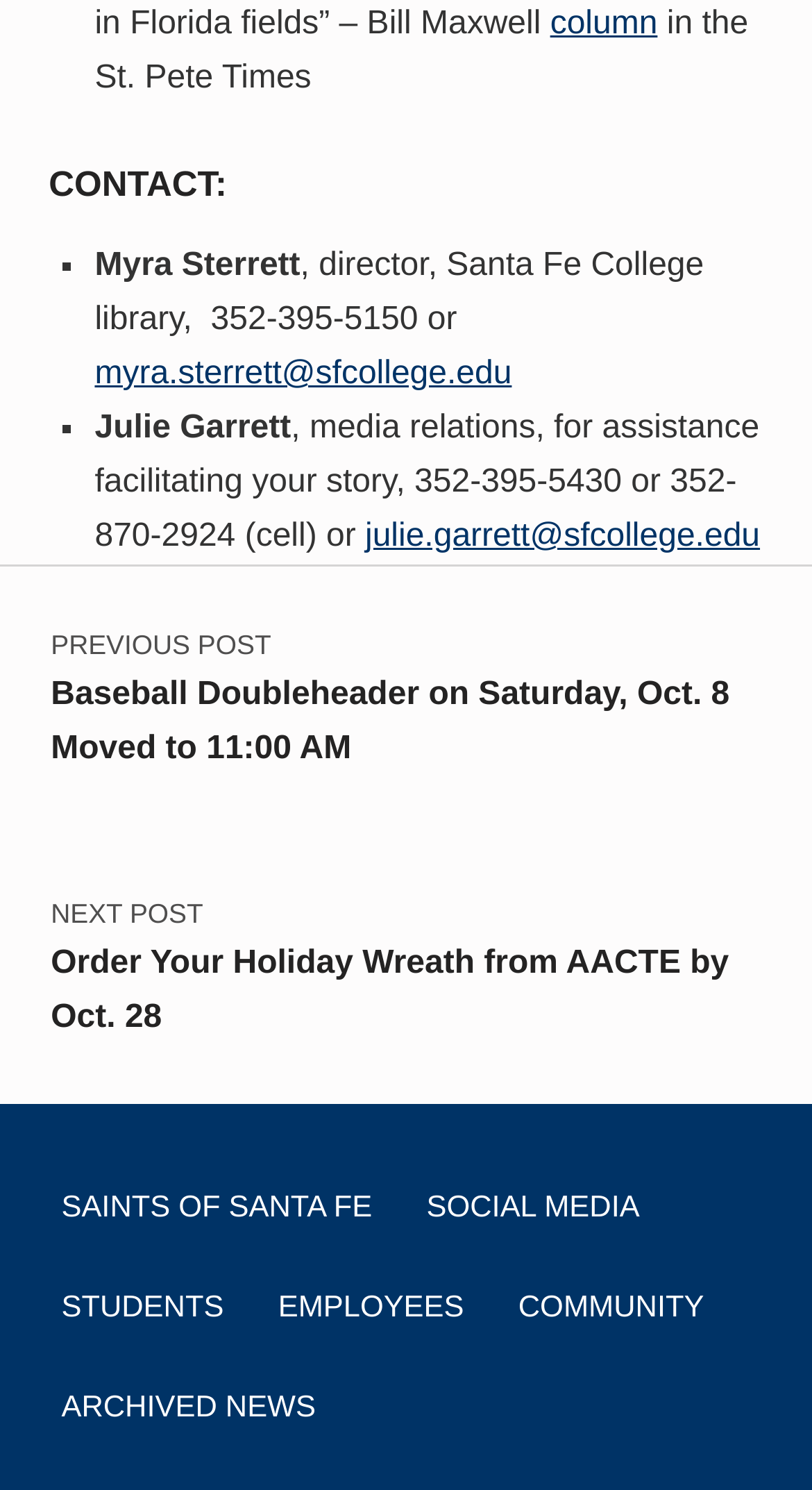Please identify the bounding box coordinates of the element's region that needs to be clicked to fulfill the following instruction: "view previous post". The bounding box coordinates should consist of four float numbers between 0 and 1, i.e., [left, top, right, bottom].

[0.063, 0.381, 0.937, 0.56]